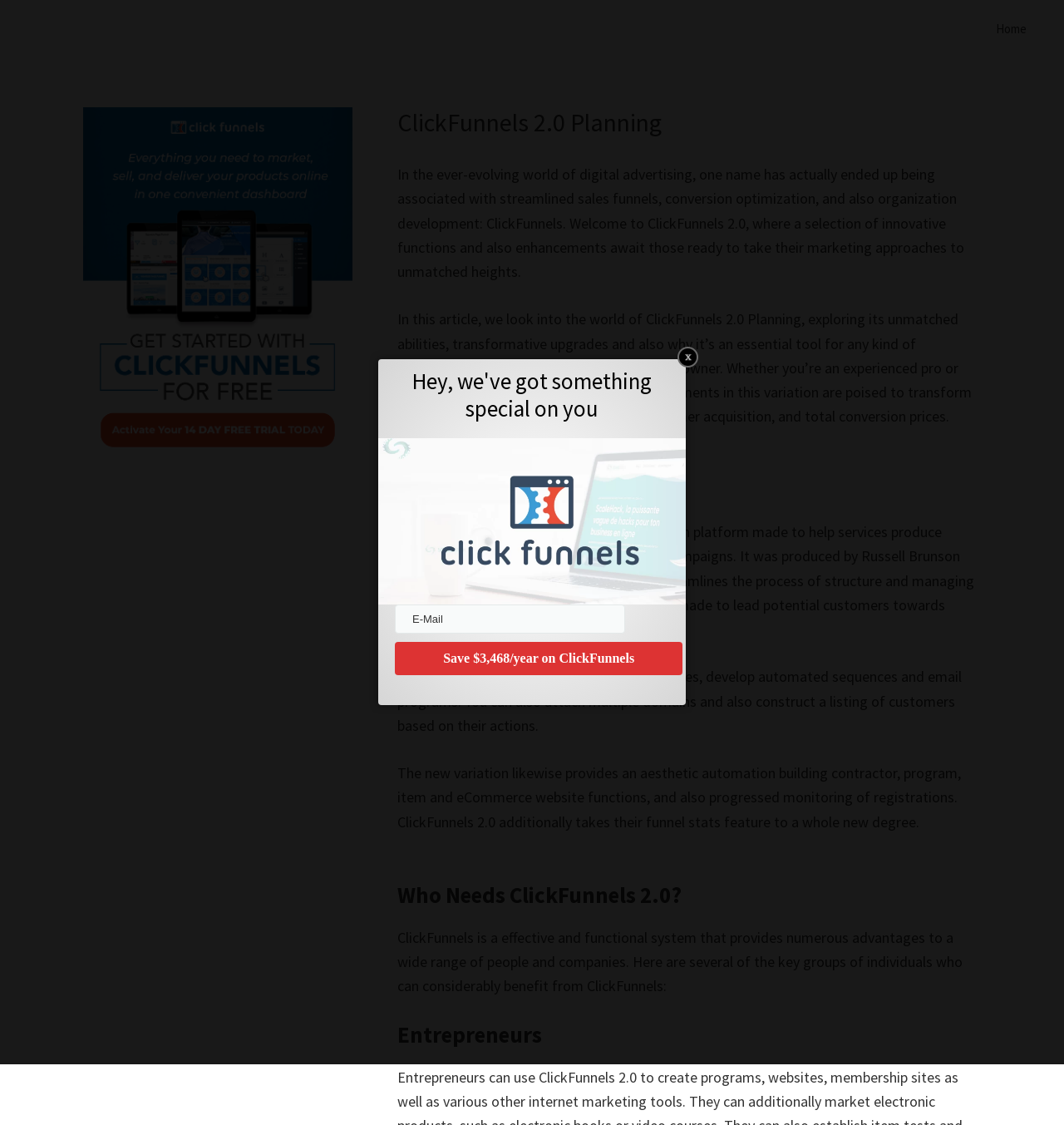Present a detailed account of what is displayed on the webpage.

This webpage is about ClickFunnels 2.0 Planning, providing an in-depth guide to its features and benefits. At the top, there are three "Skip to" links, followed by a main navigation menu with a "Home" link. Below the navigation menu, there is a header section with a title "ClickFunnels 2.0 Planning" and a brief introduction to ClickFunnels.

The main content area is divided into sections, each with a heading. The first section introduces ClickFunnels 2.0, its features, and benefits. The second section, "What is ClickFunnels?", explains the software platform and its purpose. The following sections, "Who Needs ClickFunnels 2.0?" and "Entrepreneurs", discuss the types of individuals and businesses that can benefit from using ClickFunnels.

On the left side, there is a primary sidebar with a heading and a link to "{CF2}" accompanied by an image. In the middle of the page, there is a section with a heading "Hey, we've got something special on you" and a call-to-action form with an "E-Mail" textbox and a "Save $3,468/year on ClickFunnels" button.